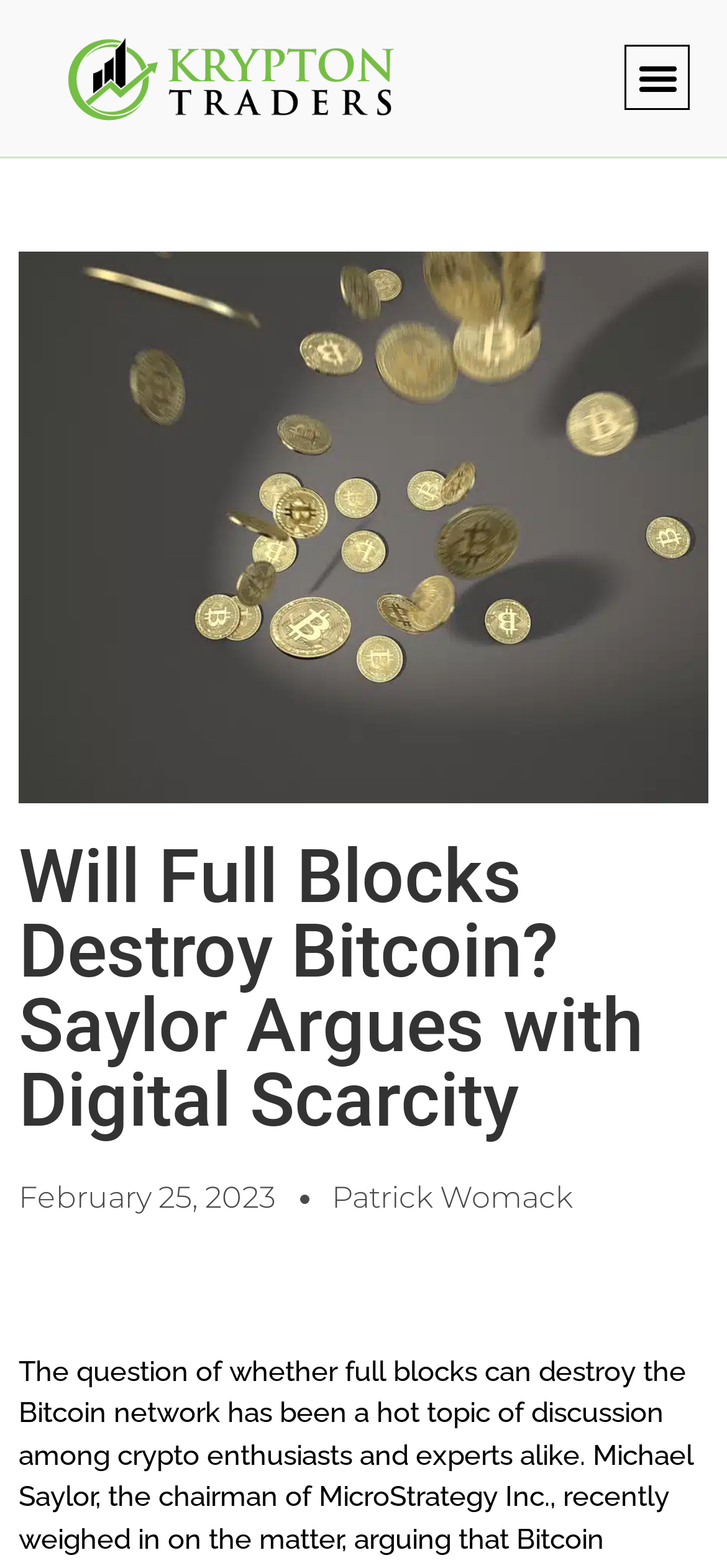What is the text of the webpage's headline?

Will Full Blocks Destroy Bitcoin? Saylor Argues with Digital Scarcity